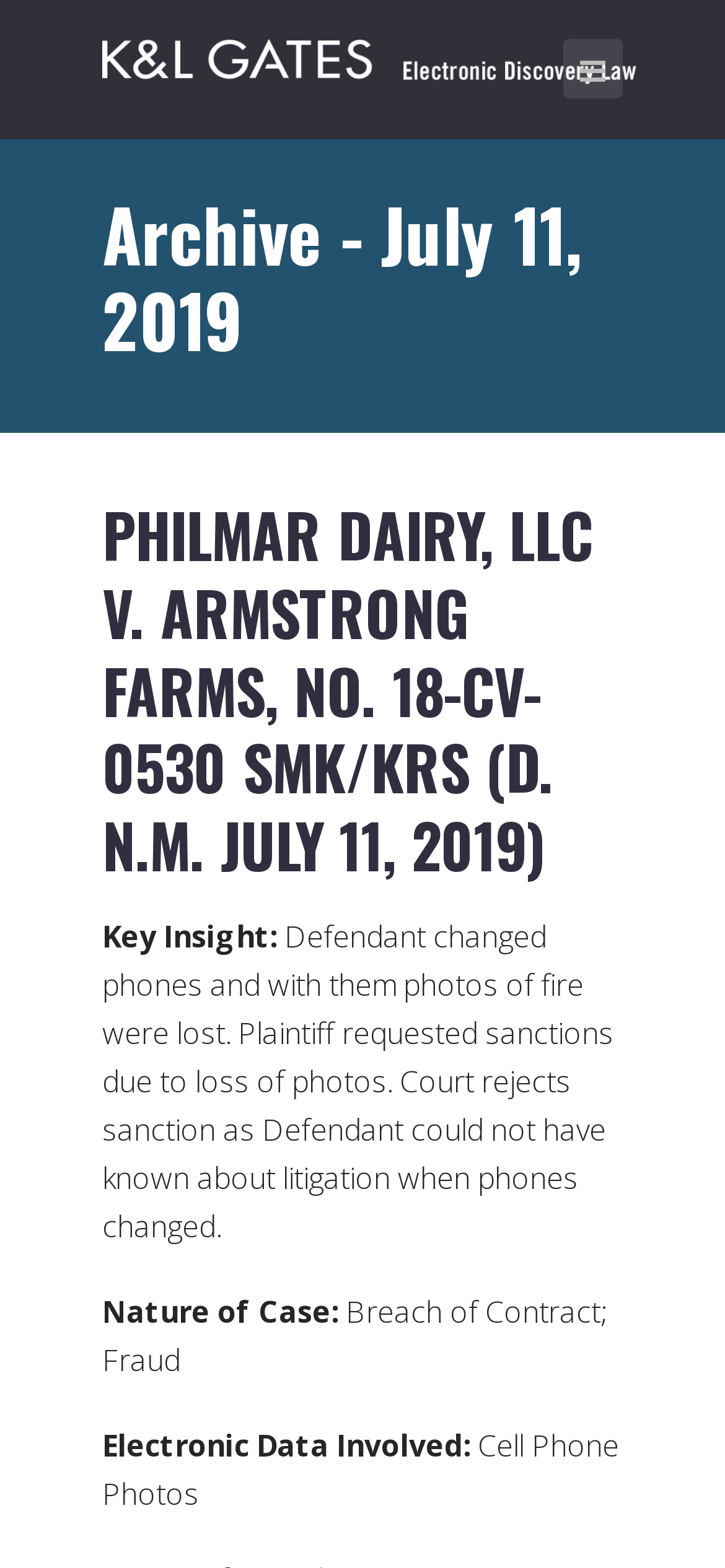Use the information in the screenshot to answer the question comprehensively: What is the case name mentioned in the webpage?

I found the case name by looking at the heading element with the text 'PHILMAR DAIRY, LLC V. ARMSTRONG FARMS, NO. 18-CV-0530 SMK/KRS (D. N.M. JULY 11, 2019)' which is a child element of the 'Archive - July 11, 2019' heading.